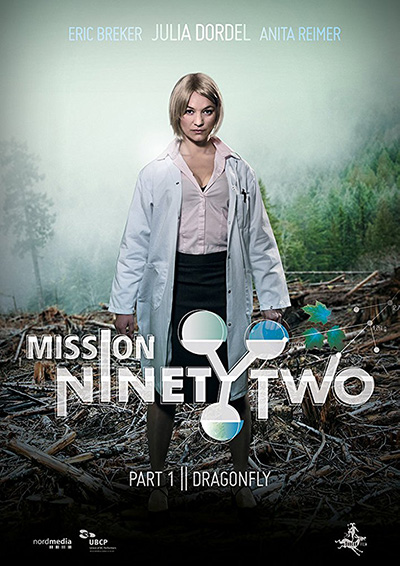What is the setting of the film?
Refer to the image and provide a concise answer in one word or phrase.

Dense forest